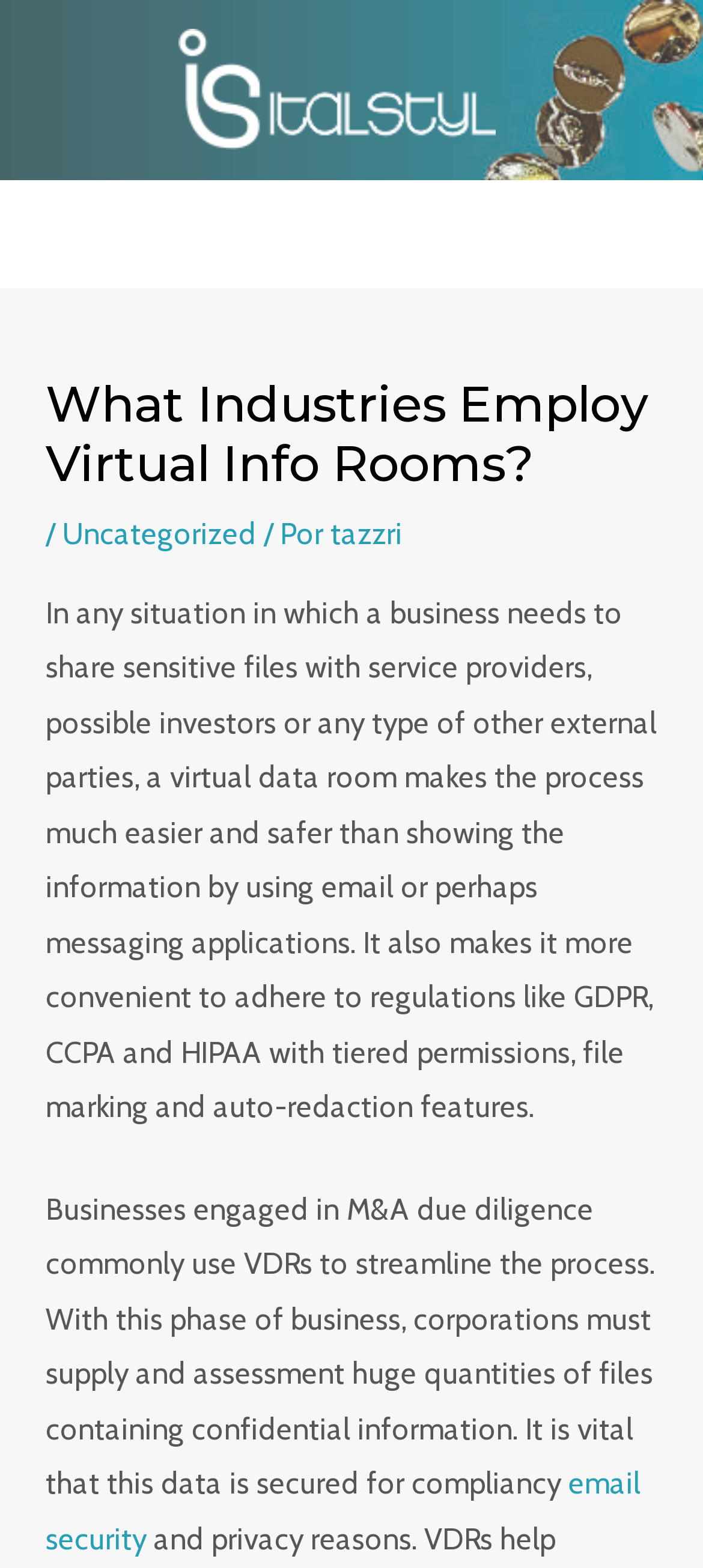What is related to email security?
Provide an in-depth answer to the question, covering all aspects.

The webpage mentions email security in the context of virtual data rooms, implying that virtual data rooms are a more secure way to share sensitive files compared to using email or messaging applications.